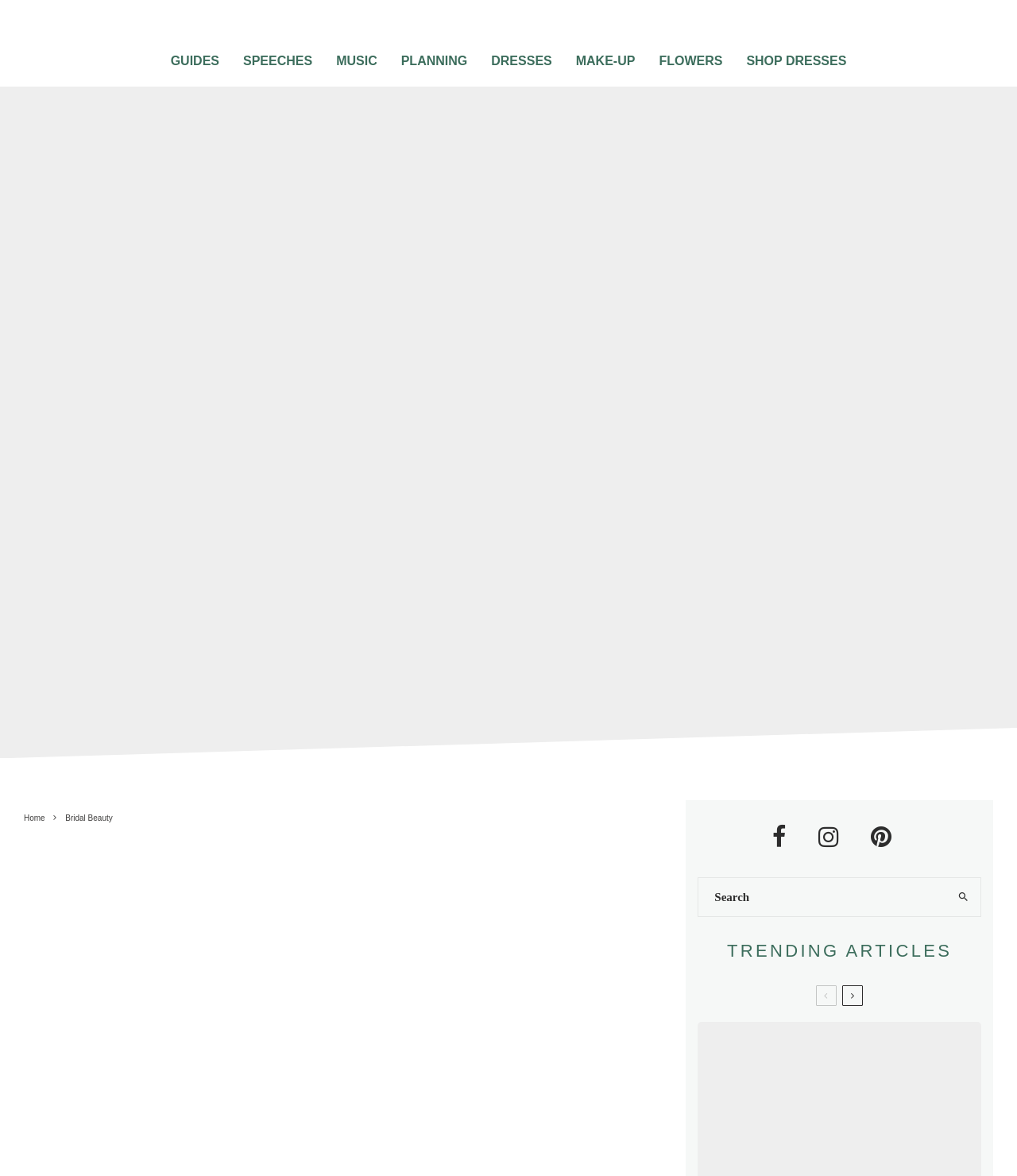How many social media links are present?
Give a single word or phrase answer based on the content of the image.

3